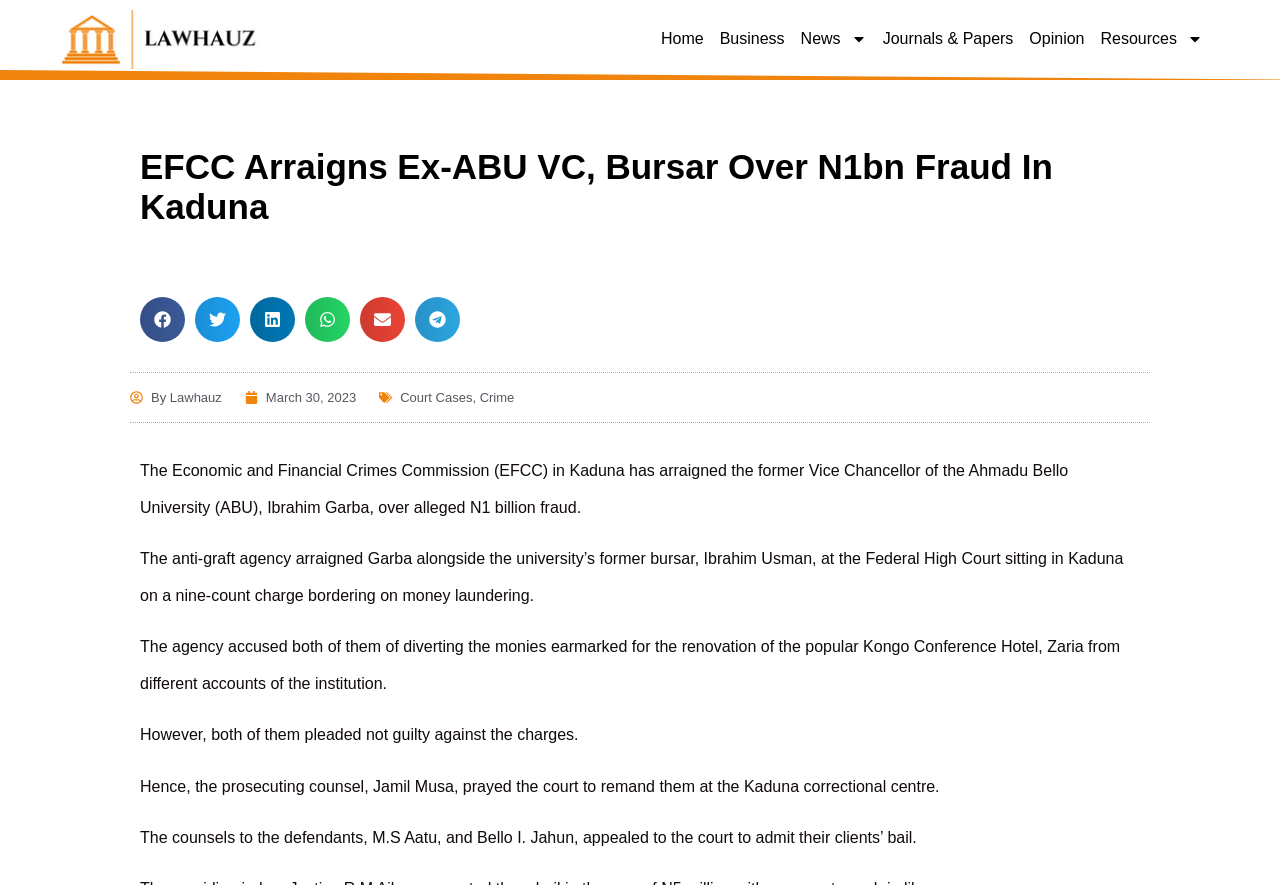Find the bounding box coordinates corresponding to the UI element with the description: "aria-label="Advertisement" name="aswift_0" title="Advertisement"". The coordinates should be formatted as [left, top, right, bottom], with values as floats between 0 and 1.

None